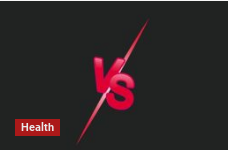Describe the image thoroughly.

This striking graphic features the word "vs" prominently displayed in bold red letters, set against a dark background. The stylized design emphasizes the competitive nature of the comparison being portrayed. Below the "vs," there is a red rectangular label that reads "Health," suggesting a focus on contrasting health-related topics or procedures. The overall composition conveys a sense of dynamic engagement, likely aimed at informing viewers about a comparative analysis in the health sector.